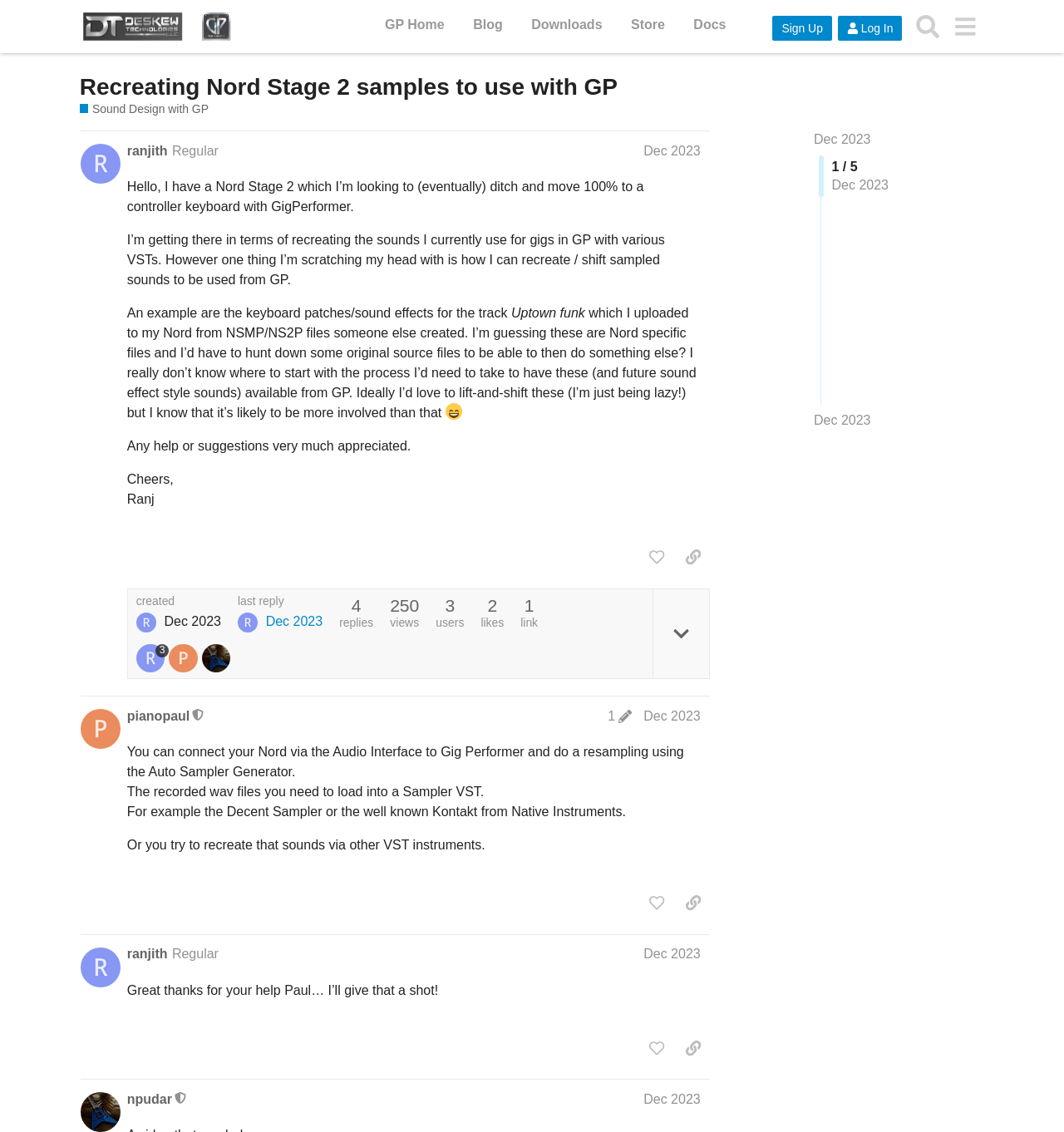Locate the bounding box coordinates of the UI element described by: "SITEMAP". Provide the coordinates as four float numbers between 0 and 1, formatted as [left, top, right, bottom].

None